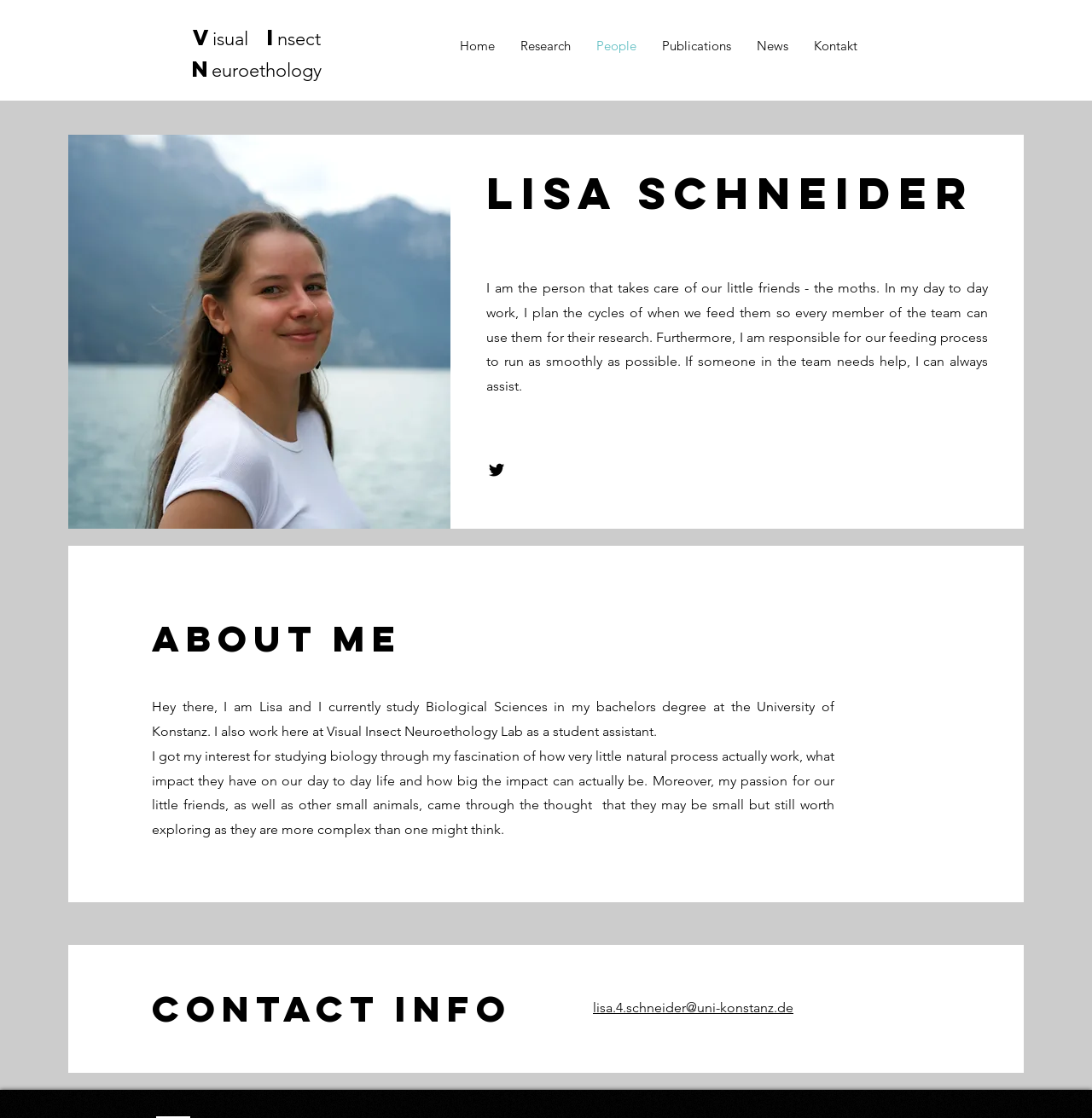Give a short answer to this question using one word or a phrase:
How many social media links are there?

One